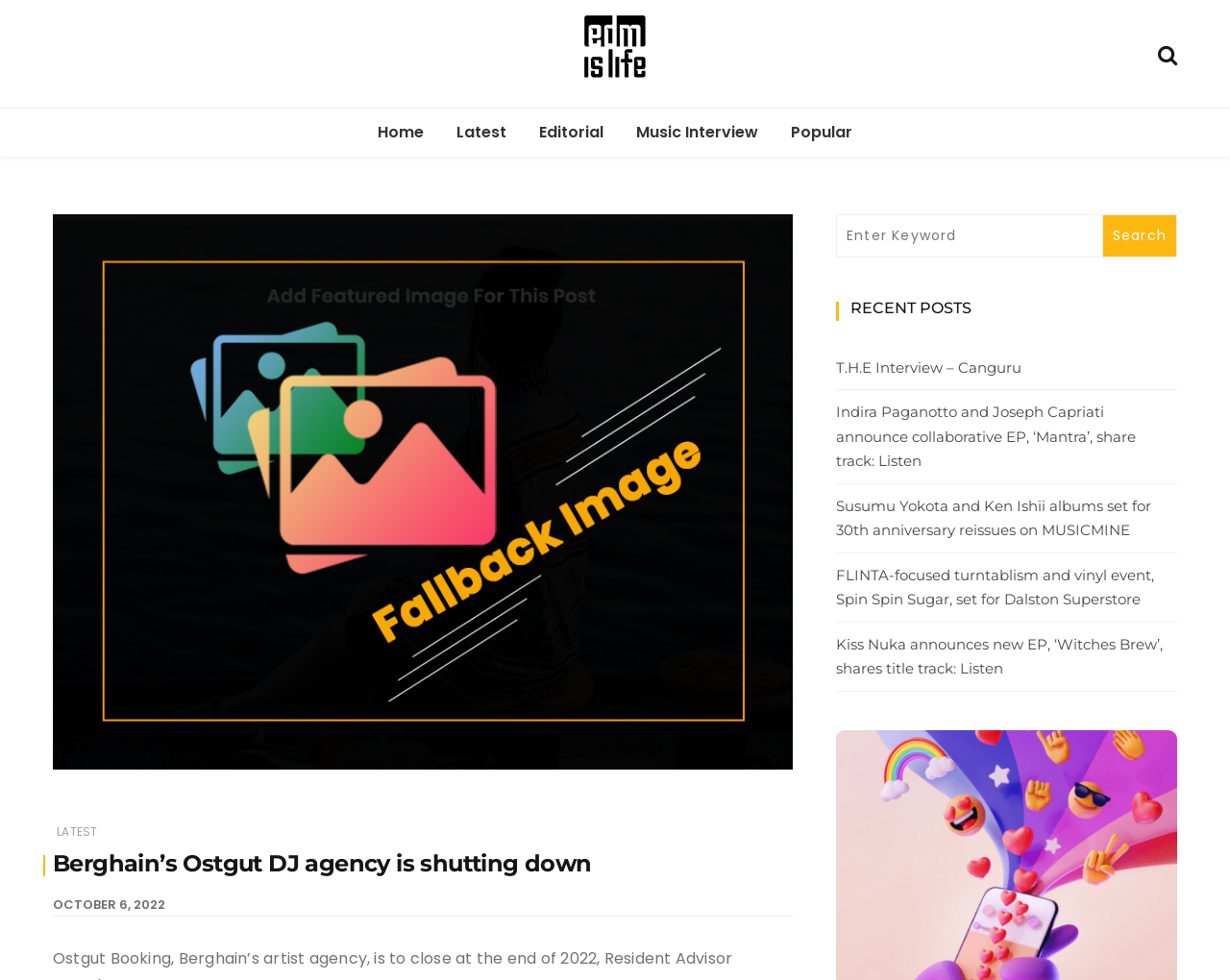Please find the bounding box coordinates of the element's region to be clicked to carry out this instruction: "Read the latest news".

[0.046, 0.84, 0.079, 0.857]